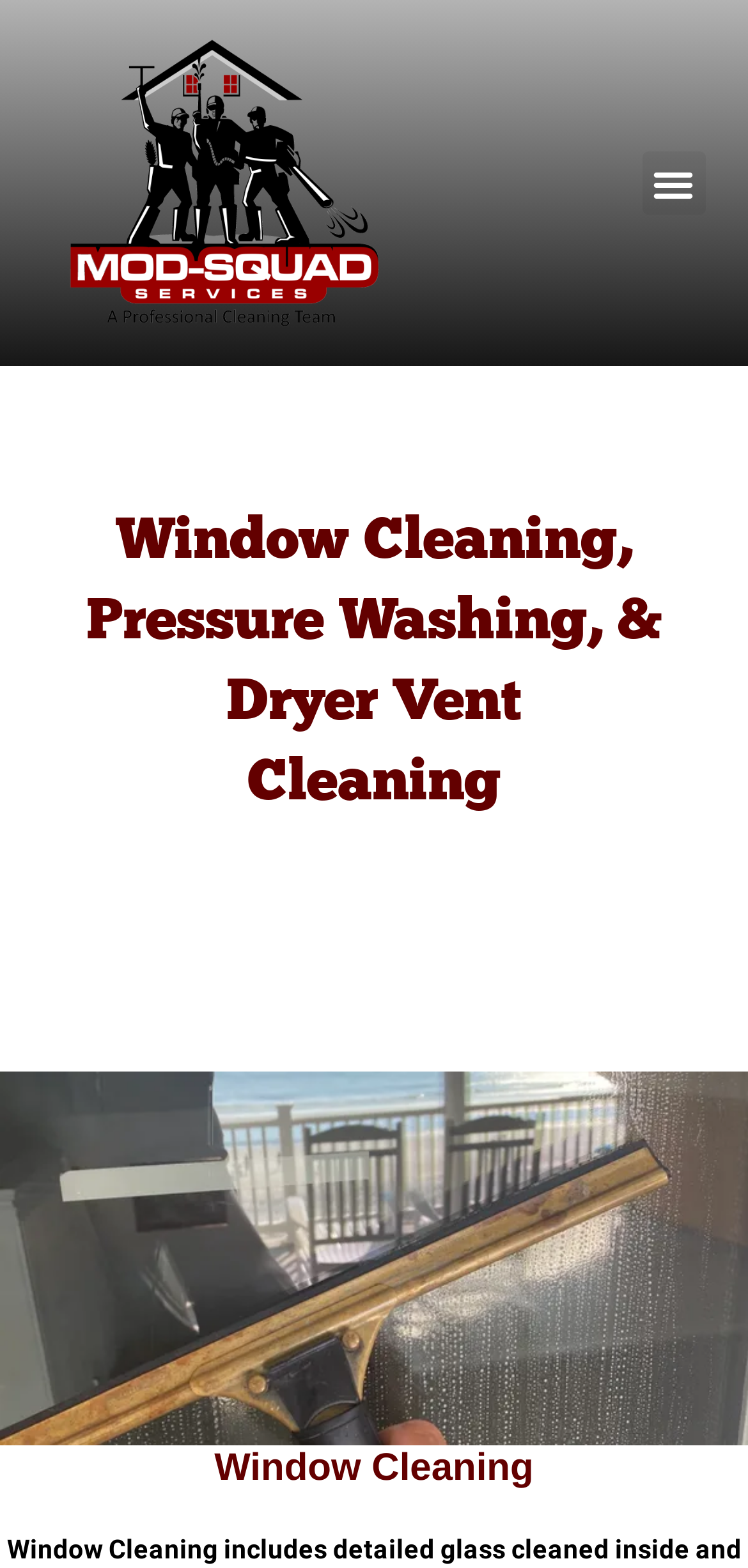Based on the element description, predict the bounding box coordinates (top-left x, top-left y, bottom-right x, bottom-right y) for the UI element in the screenshot: alt="mod-squad (1)" title="mod-squad (1)"

[0.026, 0.012, 0.574, 0.222]